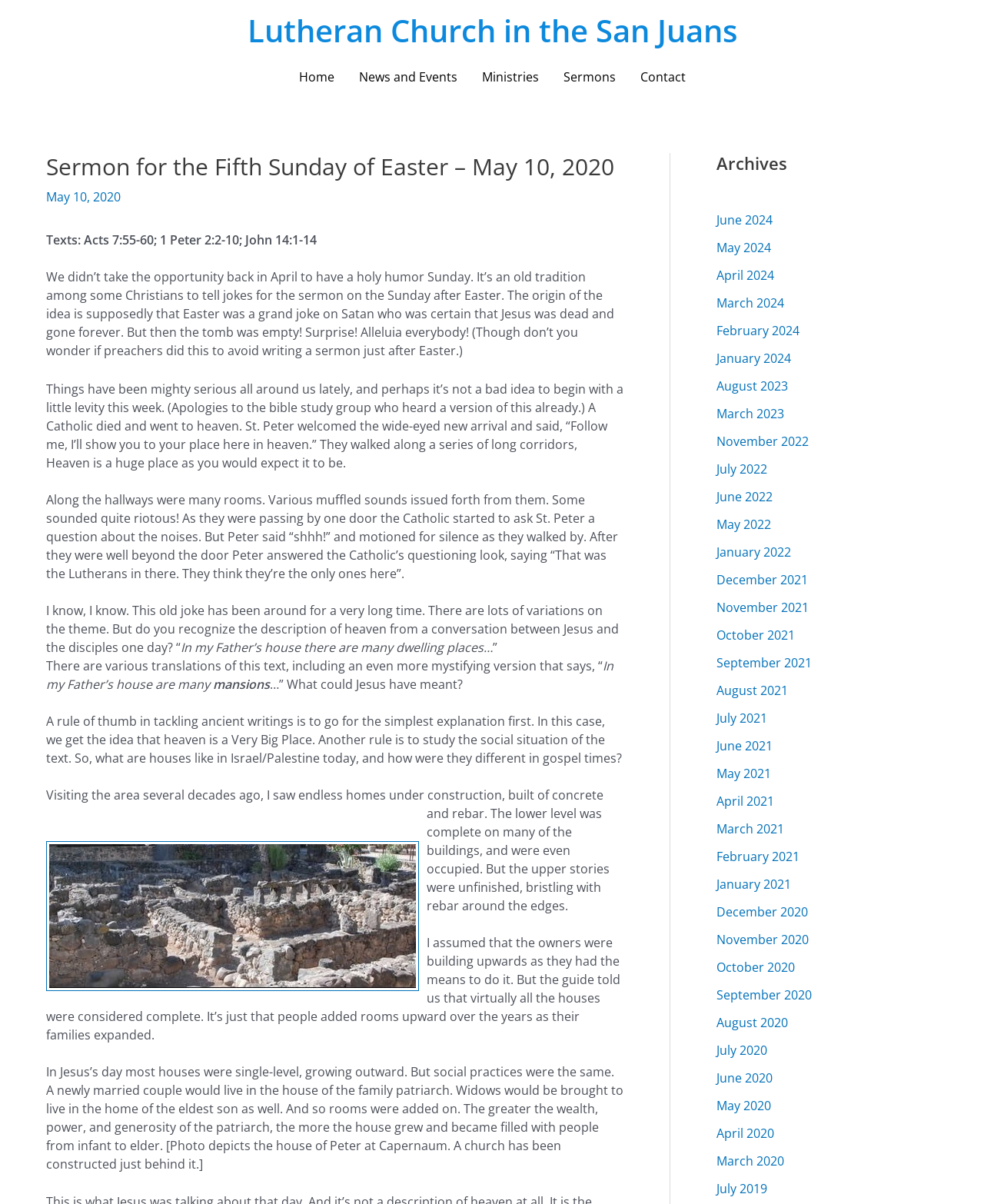Given the description: "News and Events", determine the bounding box coordinates of the UI element. The coordinates should be formatted as four float numbers between 0 and 1, [left, top, right, bottom].

[0.352, 0.051, 0.477, 0.077]